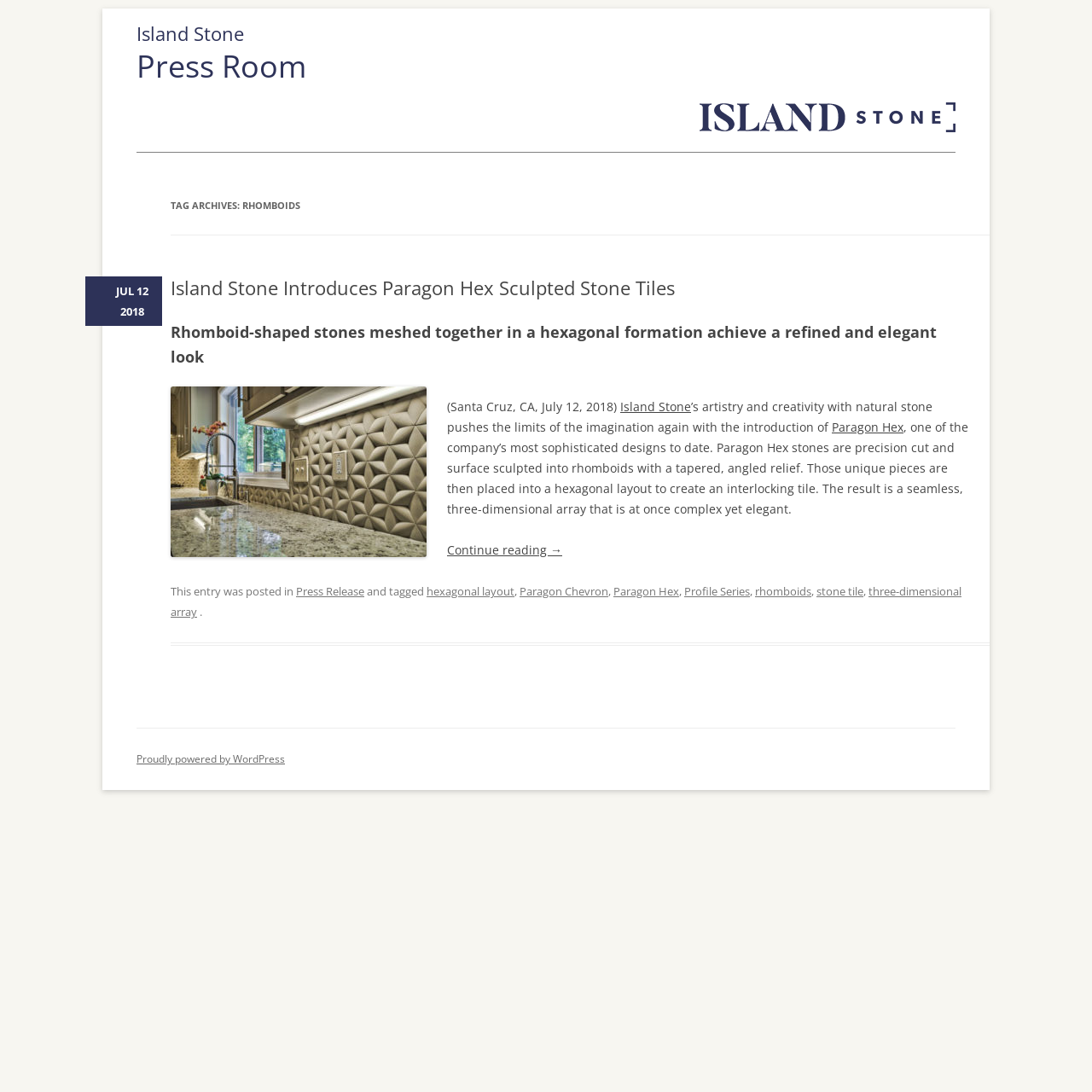Identify the bounding box coordinates for the element you need to click to achieve the following task: "Check the 'Proudly powered by WordPress' link". The coordinates must be four float values ranging from 0 to 1, formatted as [left, top, right, bottom].

[0.125, 0.689, 0.261, 0.702]